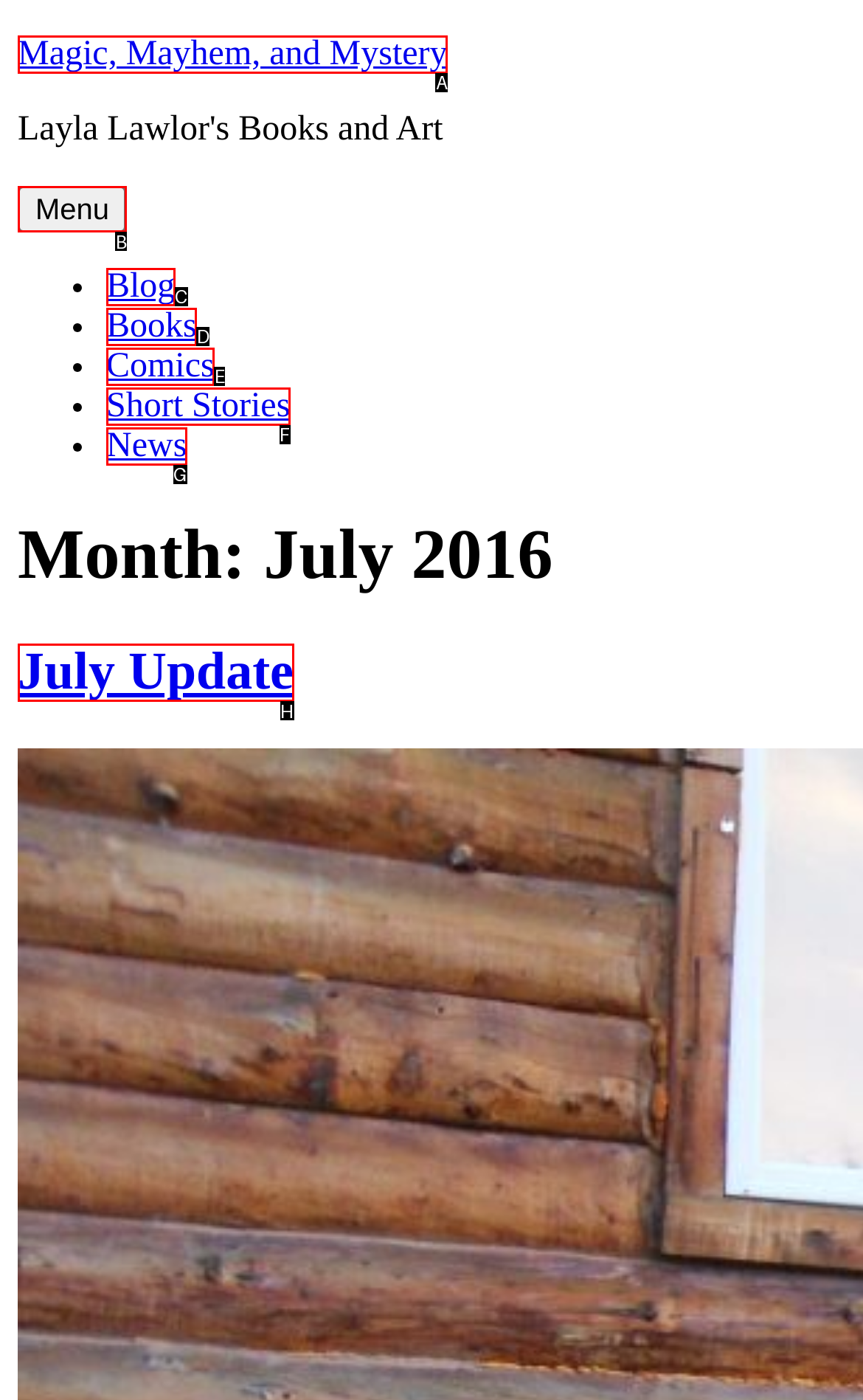Which option should be clicked to complete this task: click menu
Reply with the letter of the correct choice from the given choices.

B